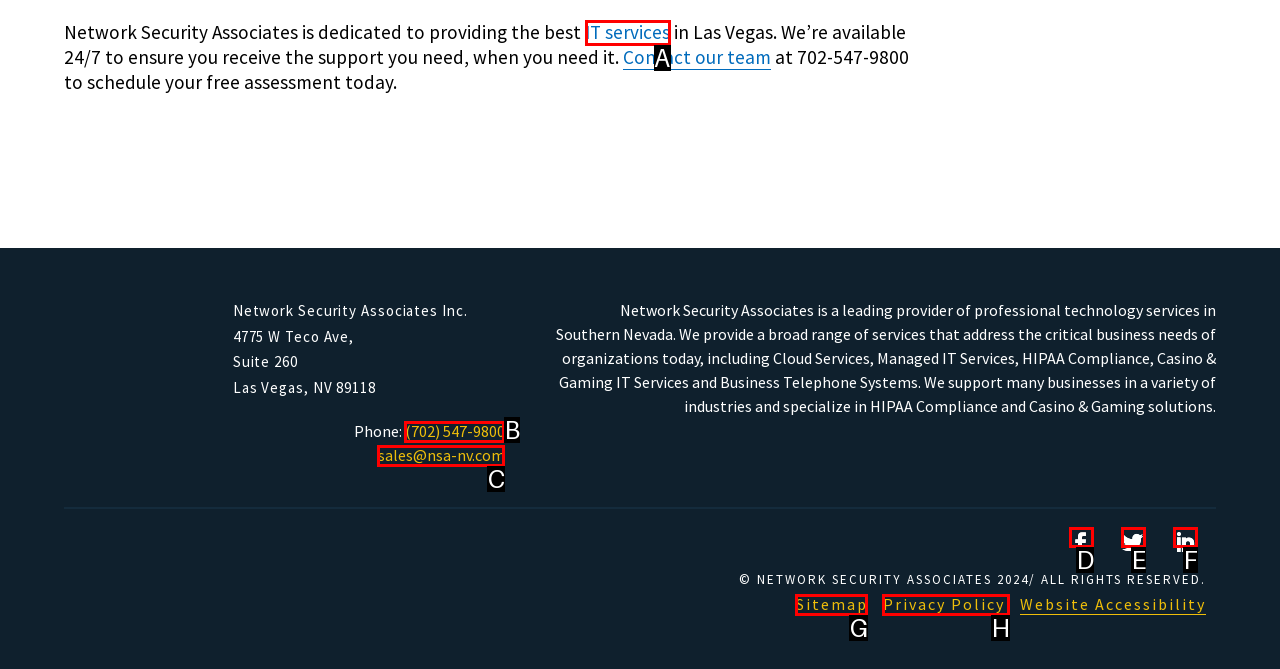Please provide the letter of the UI element that best fits the following description: Follow
Respond with the letter from the given choices only.

D